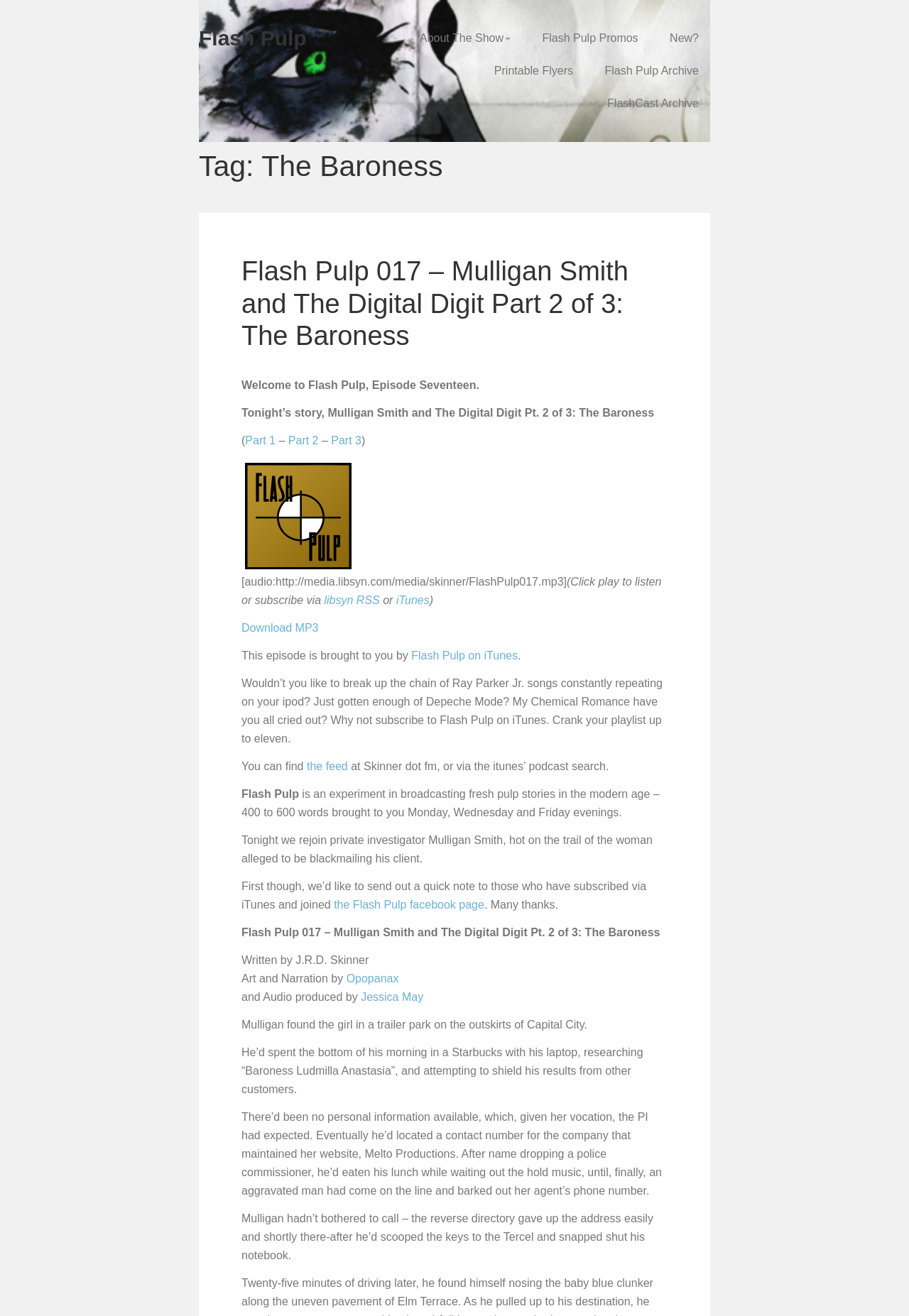Identify the bounding box coordinates of the part that should be clicked to carry out this instruction: "Subscribe via libsyn RSS".

[0.357, 0.452, 0.418, 0.461]